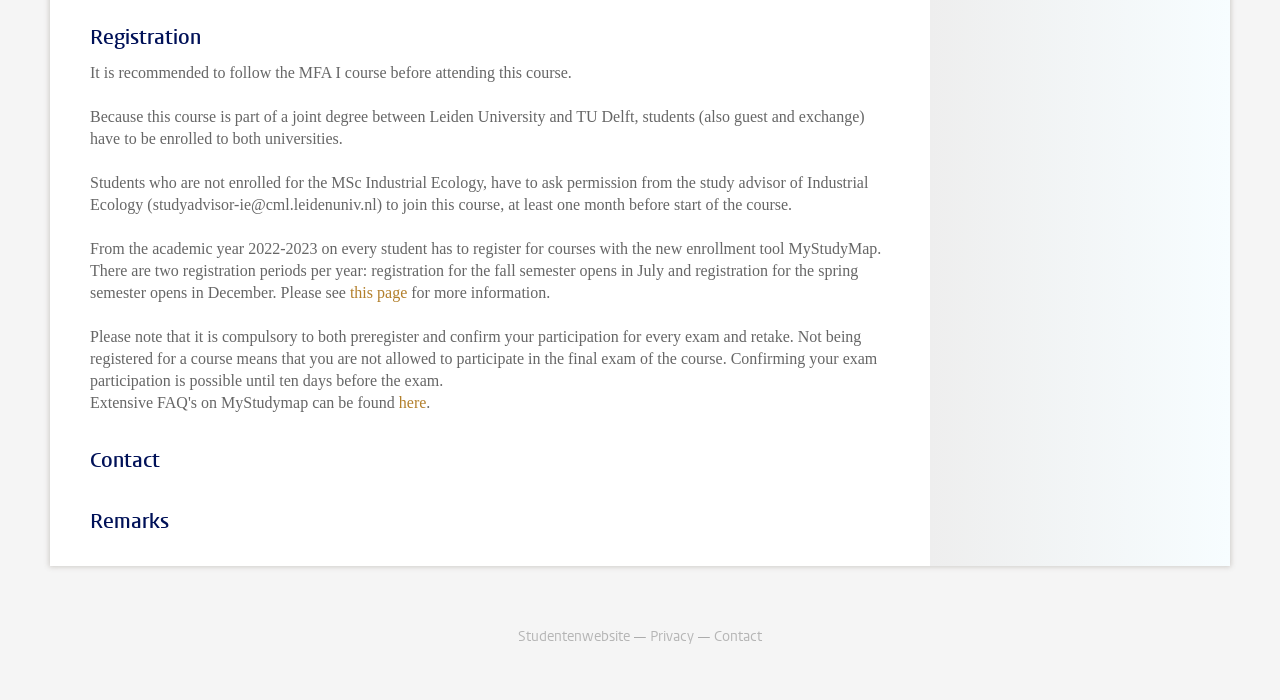Please give a one-word or short phrase response to the following question: 
Where can students find more information about registration?

This page